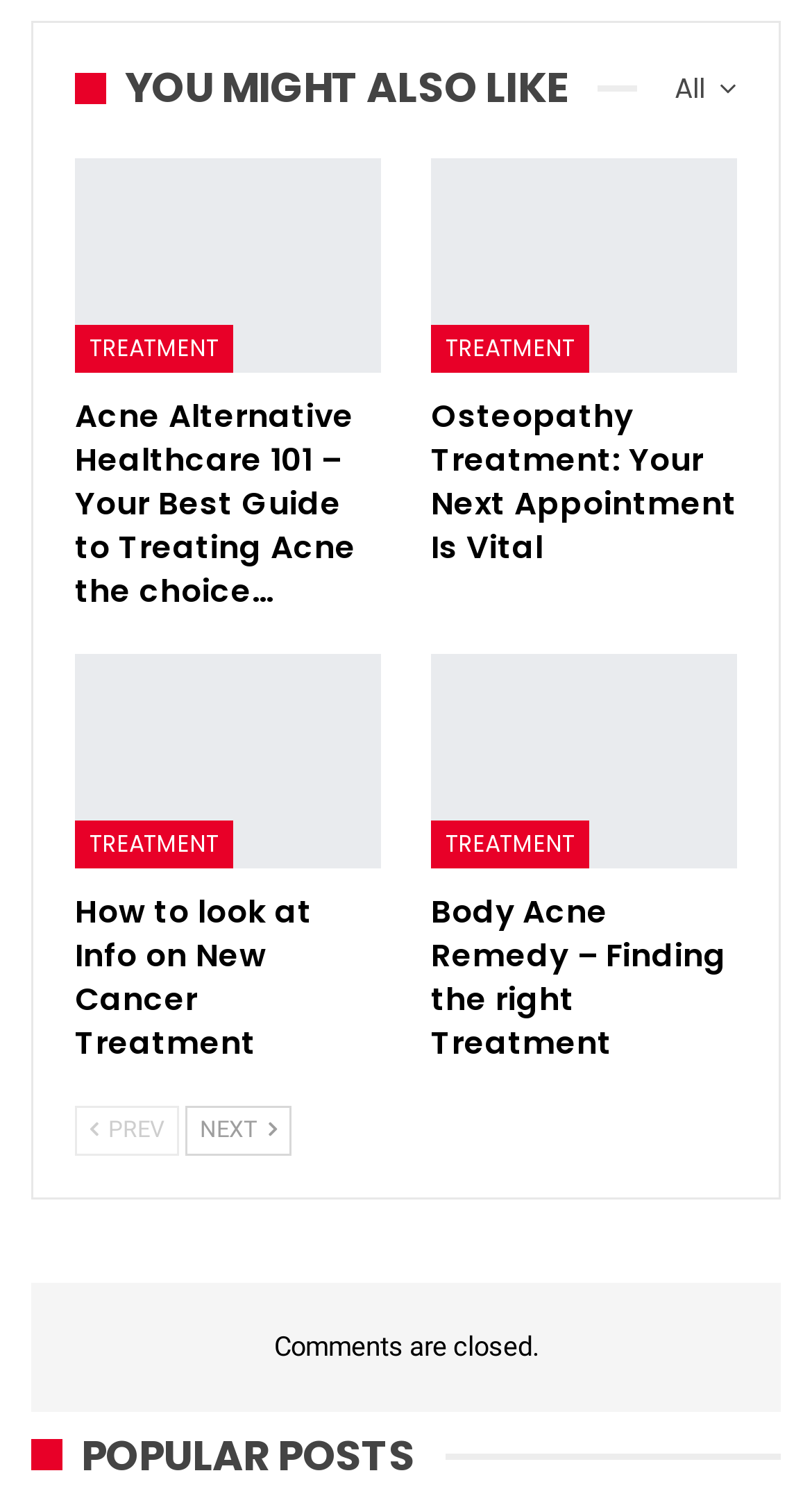Please identify the coordinates of the bounding box that should be clicked to fulfill this instruction: "view 'POPULAR POSTS'".

[0.038, 0.966, 0.55, 0.993]